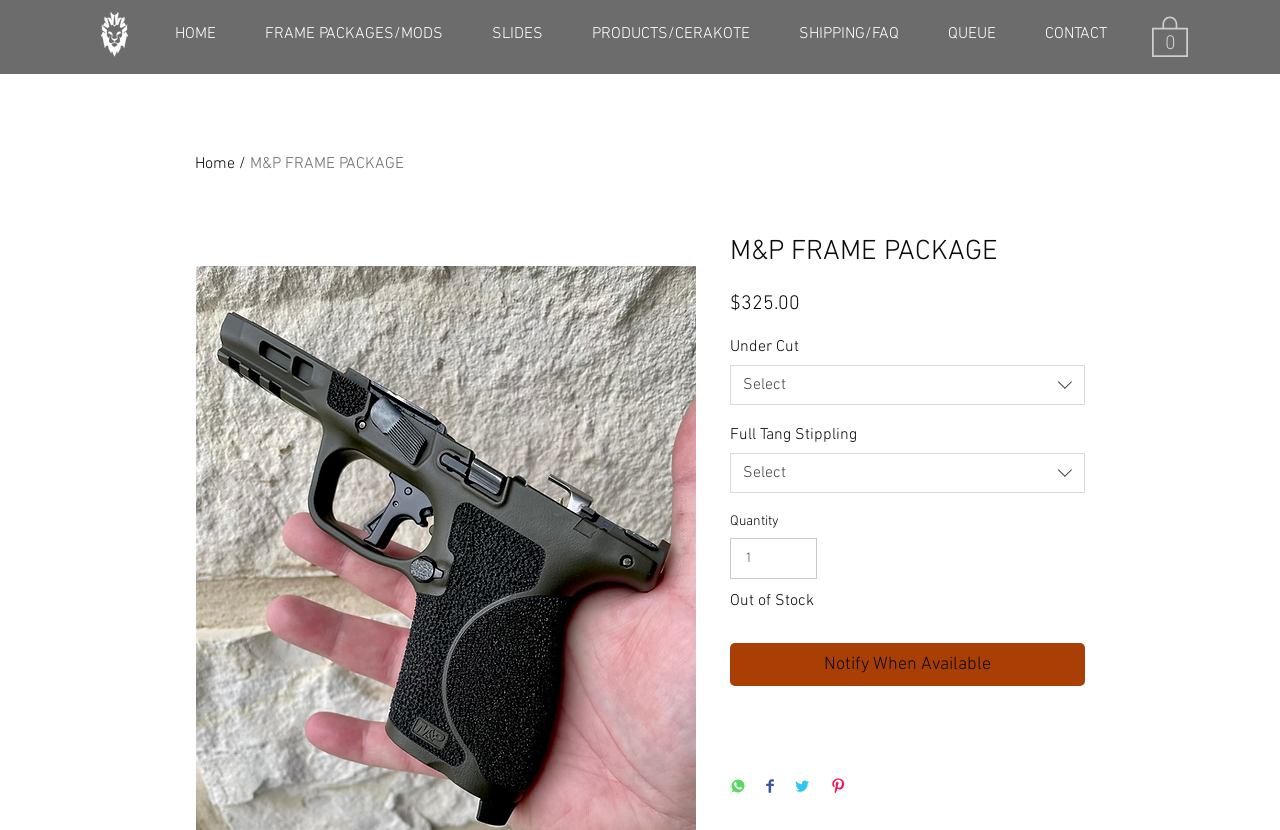Based on what you see in the screenshot, provide a thorough answer to this question: What is the current status of the frame package?

I determined the answer by looking at the static text element with the text 'Out of Stock' which is located near the middle of the page, indicating that the frame package is currently out of stock.